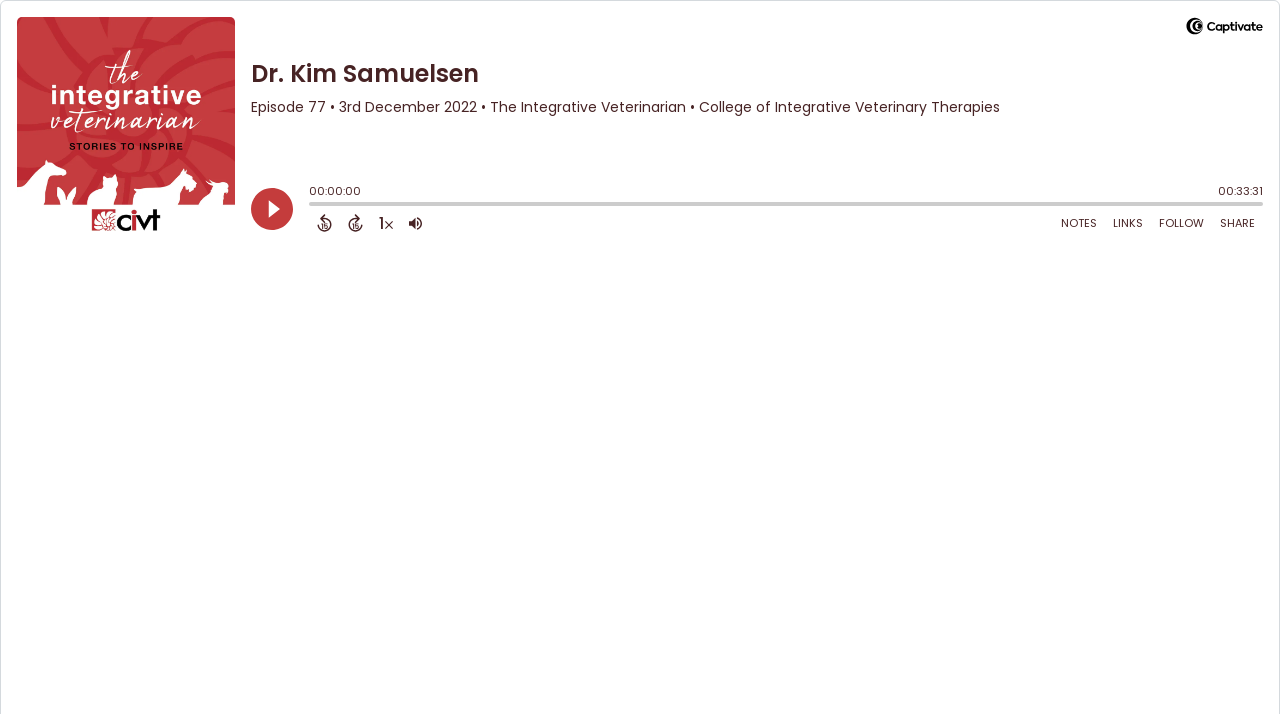Identify the bounding box coordinates of the section to be clicked to complete the task described by the following instruction: "Subscribe to get the latest posts to your email". The coordinates should be four float numbers between 0 and 1, formatted as [left, top, right, bottom].

None